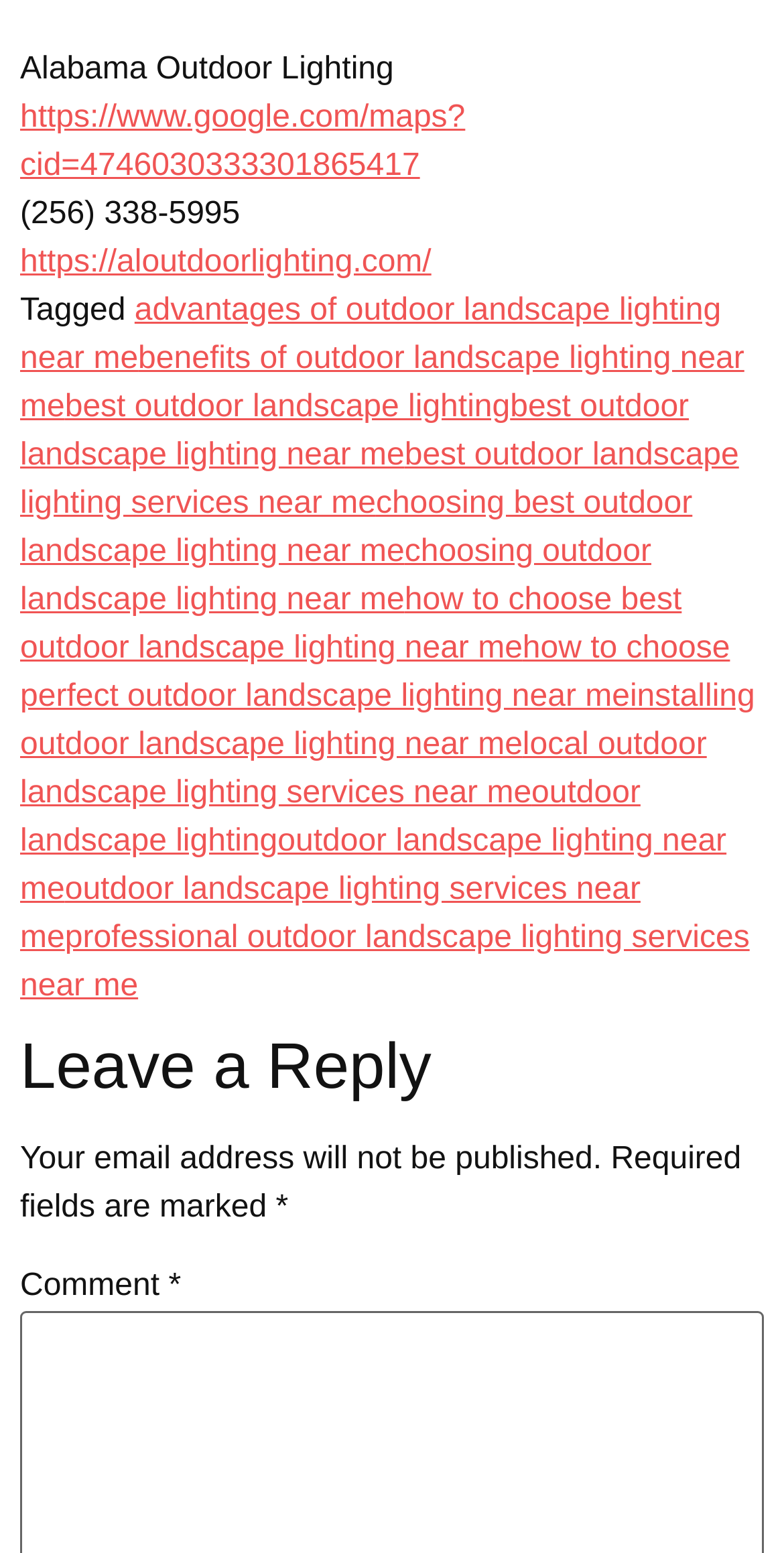Use a single word or phrase to answer the question: 
Is there a comment section?

Yes